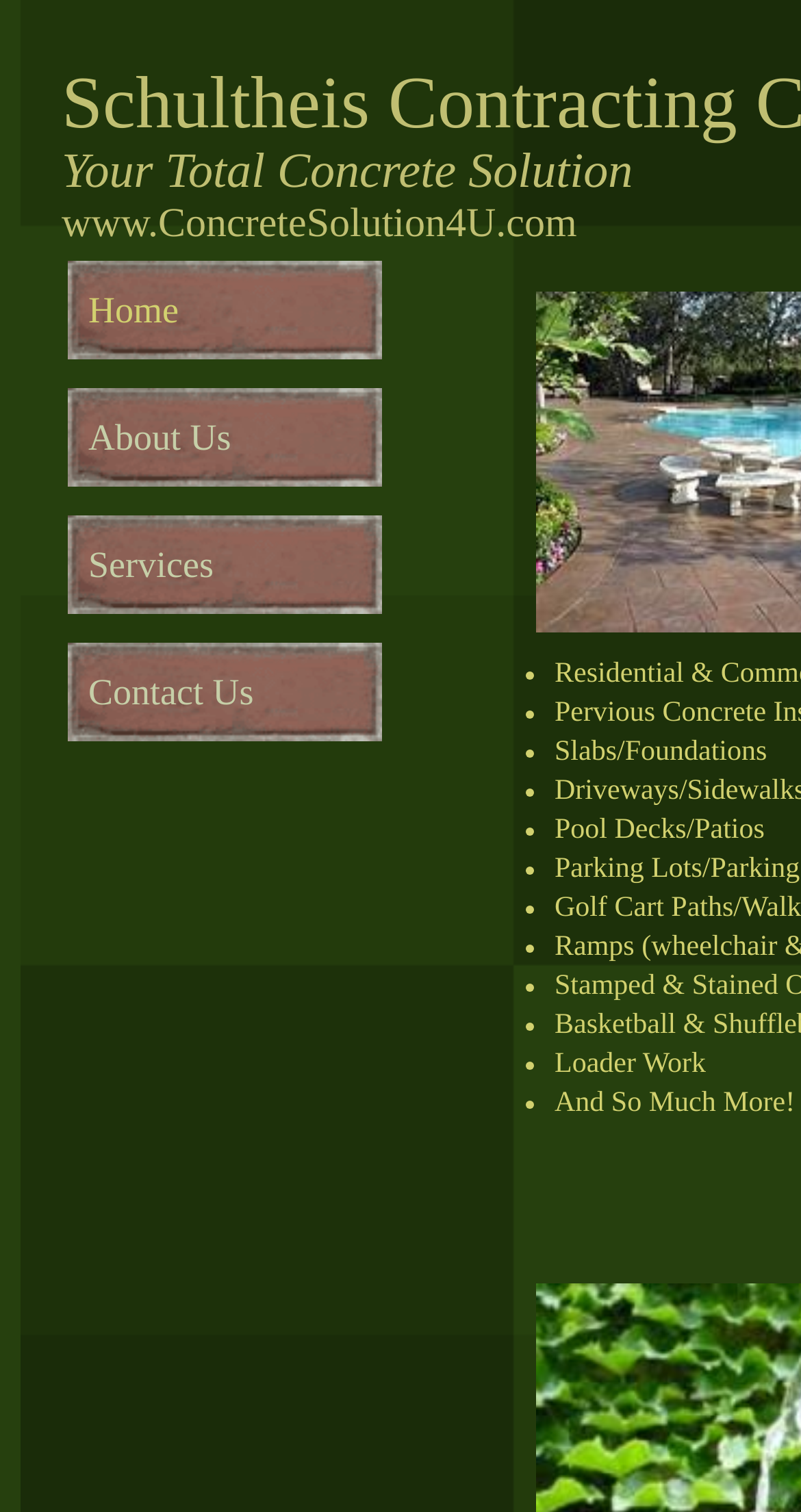Offer an in-depth caption of the entire webpage.

The webpage is about a concrete services company in Metro Atlanta, Georgia, that offers residential and commercial concrete installation, including pervious installation, an environmentally friendly paving alternative. 

At the top of the page, there is a header section with the company's name, "Your Total Concrete Solution," and its website URL, "www.ConcreteSolution4U.com." 

Below the header, there is a navigation menu with five main tabs: "Home," "About Us," "Services," and "Contact Us." These tabs are aligned horizontally and take up about half of the page's width.

On the right side of the page, there is a list of services offered by the company, marked with bullet points. The services include "Slabs/Foundations," "Pool Decks/Patios," "Loader Work," and "And So Much More!" The list takes up about half of the page's height.

The company's description and mission statement are presented at the top of the page, mentioning that they are a family-owned and operated business that has been in operation since 1982, and encouraging visitors to support local small businesses.